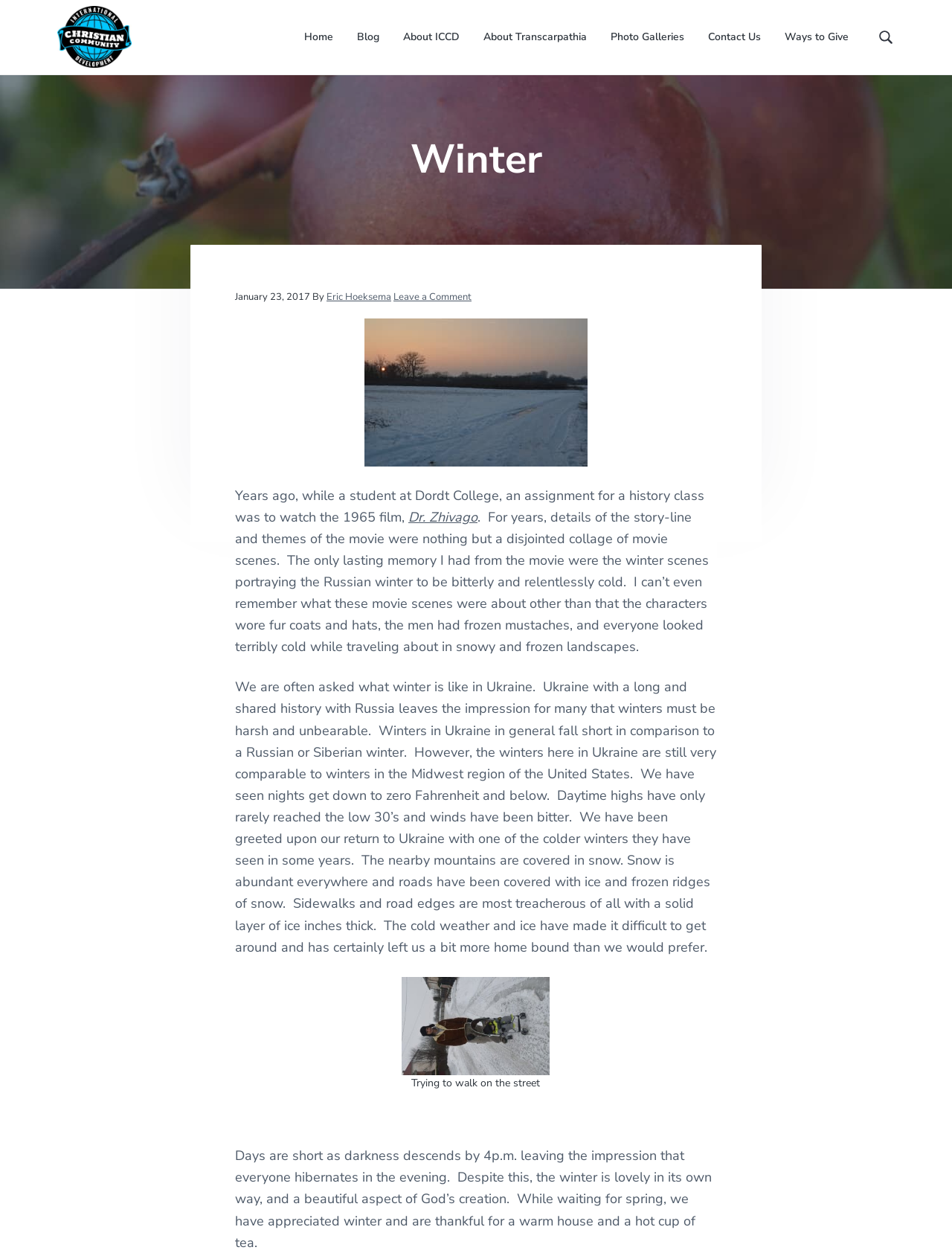Highlight the bounding box coordinates of the element you need to click to perform the following instruction: "View the photo 'DSC_0799'."

[0.247, 0.253, 0.753, 0.371]